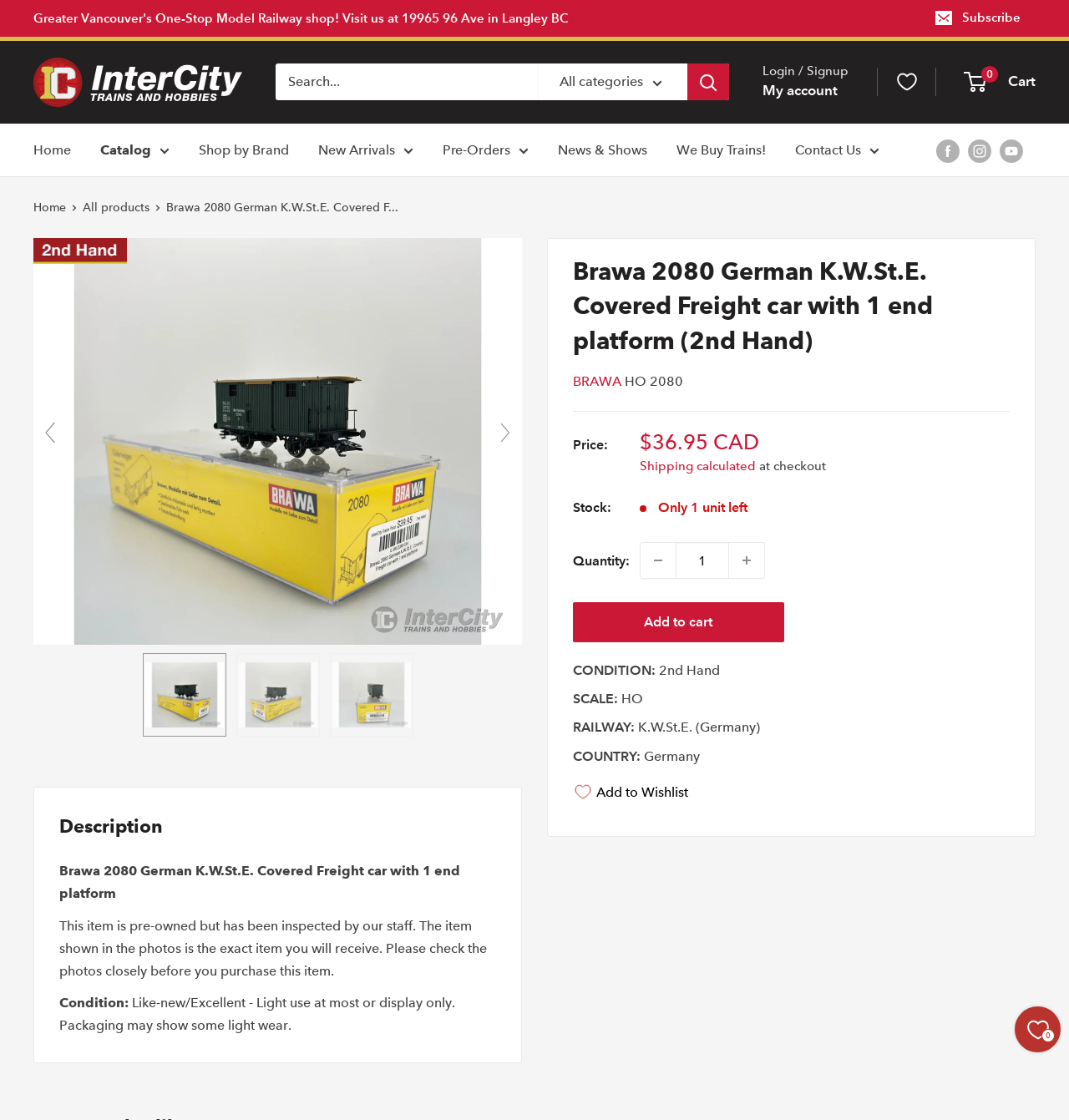Based on the element description "title="Next slide"", predict the bounding box coordinates of the UI element.

[0.457, 0.372, 0.488, 0.401]